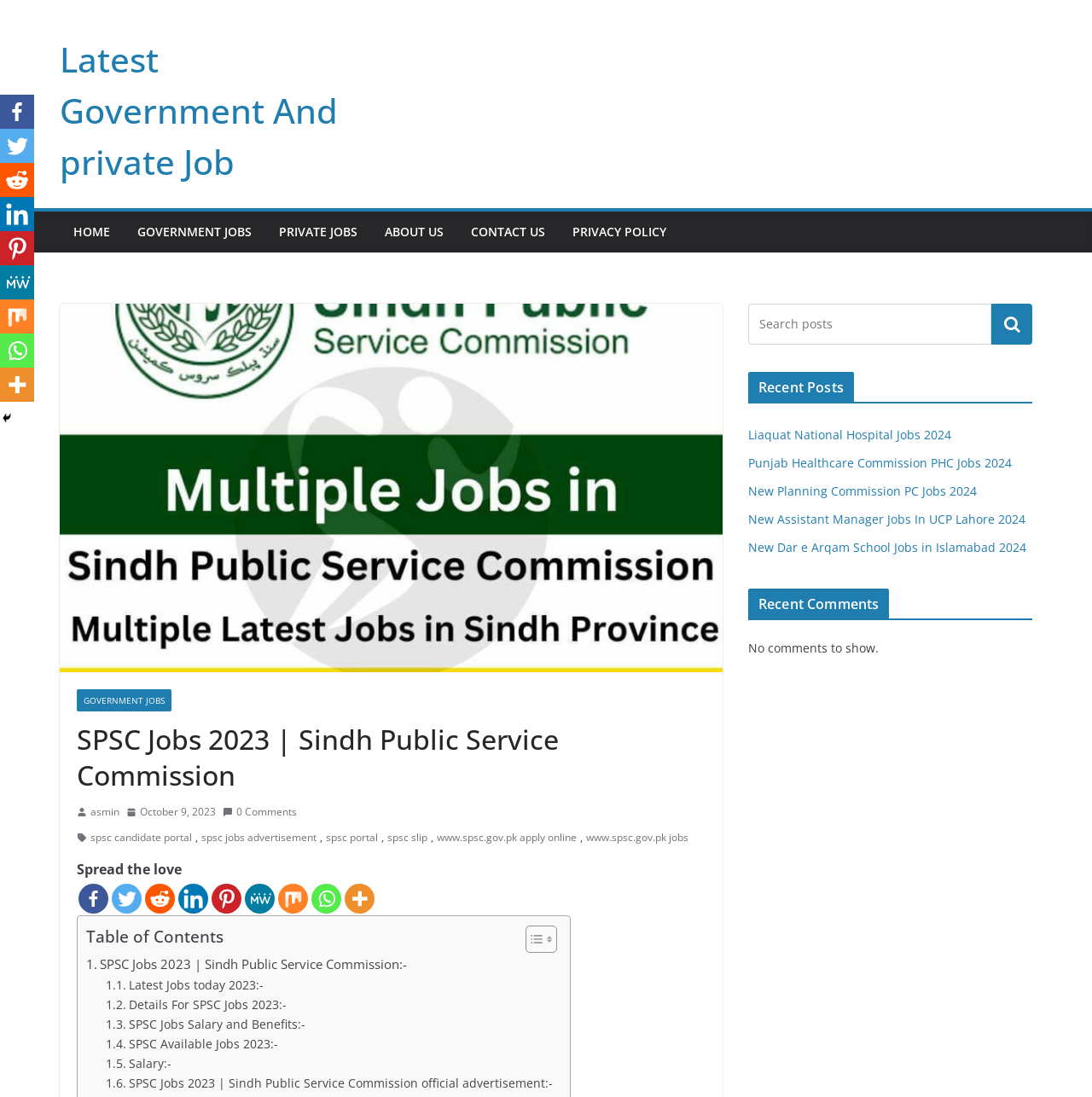Please give a succinct answer using a single word or phrase:
What is the name of the commission?

Sindh Public Service Commission